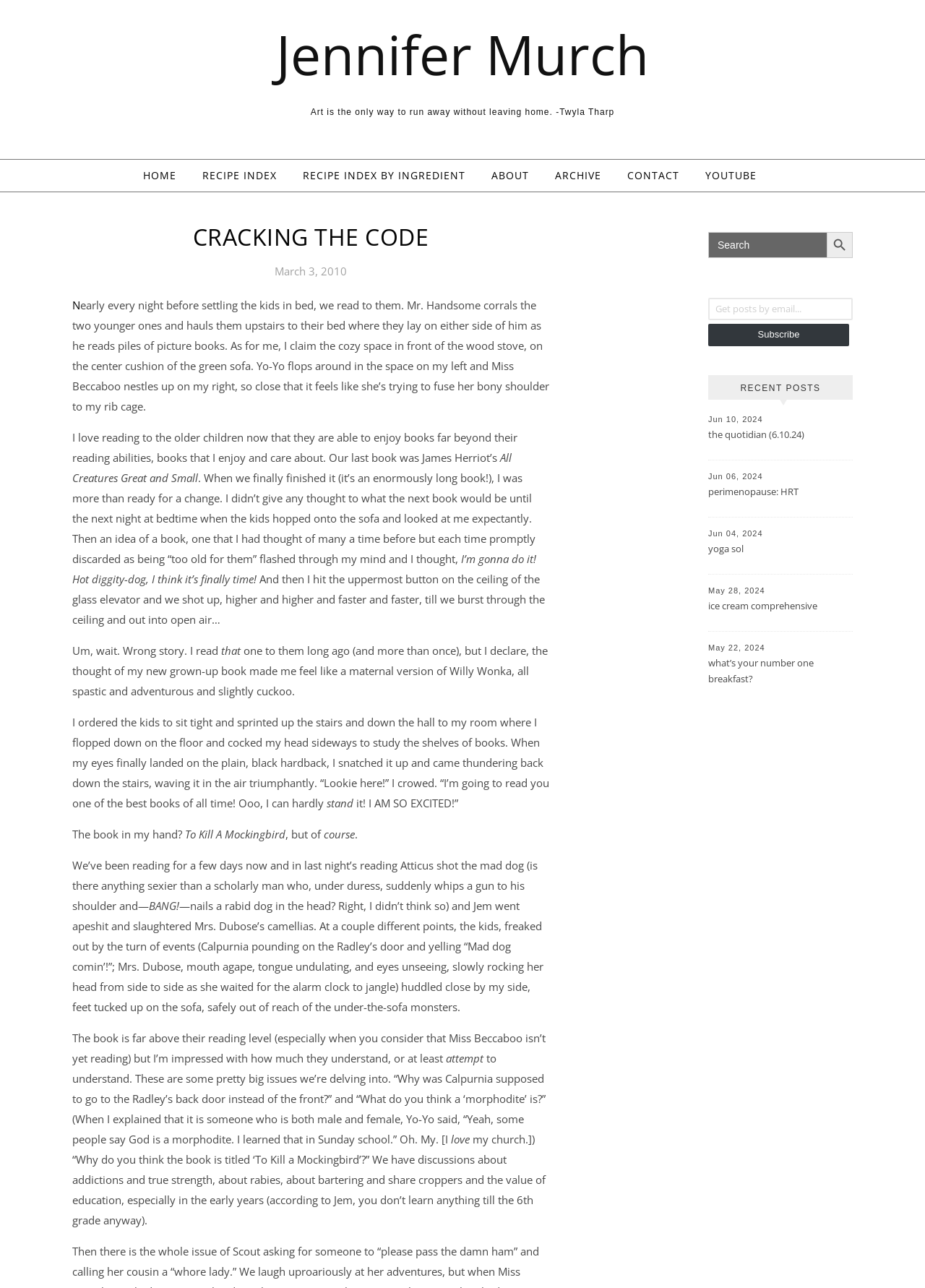Determine the webpage's heading and output its text content.

CRACKING THE CODE